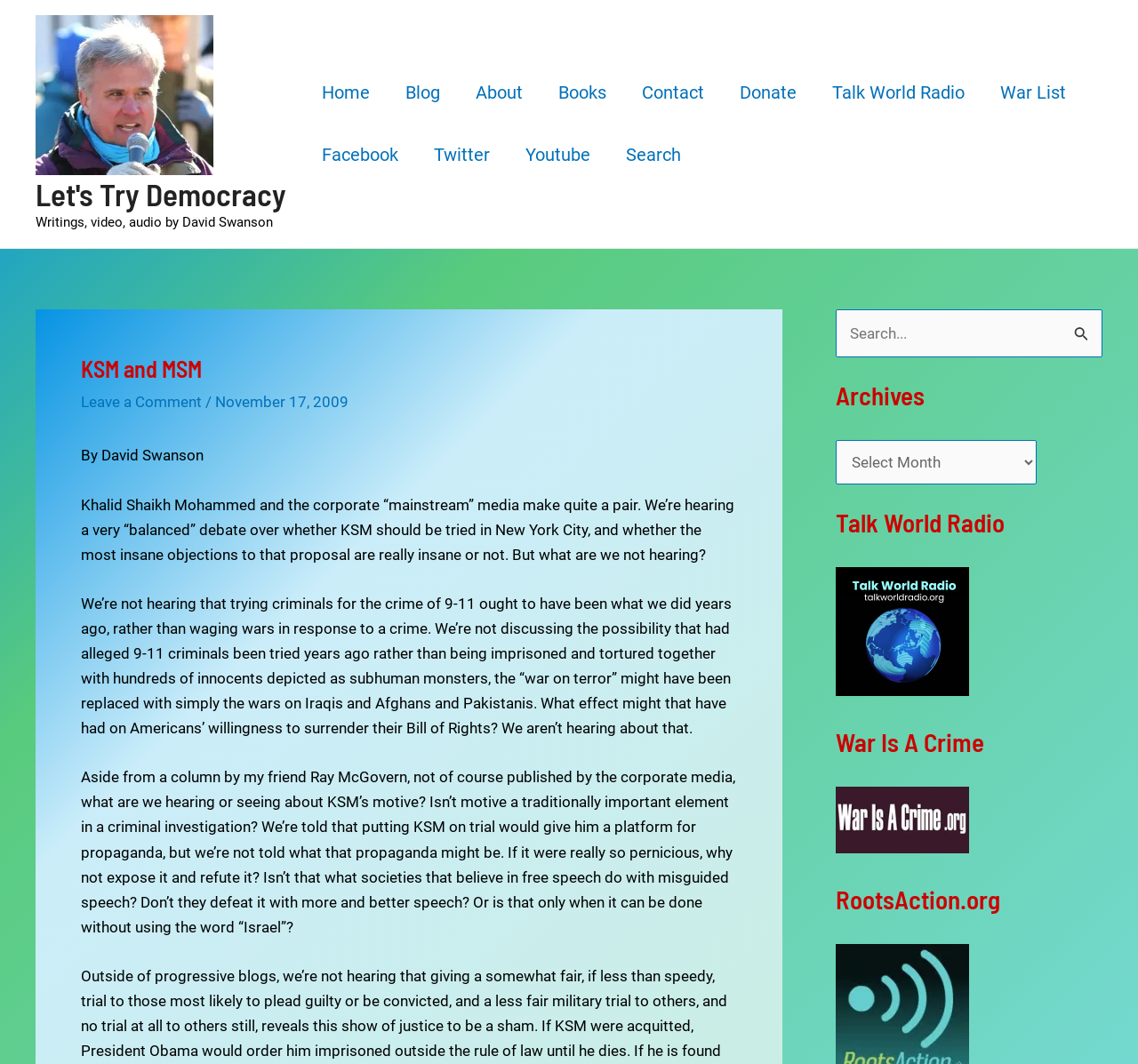Please specify the coordinates of the bounding box for the element that should be clicked to carry out this instruction: "Listen to 'Talk World Radio'". The coordinates must be four float numbers between 0 and 1, formatted as [left, top, right, bottom].

[0.734, 0.584, 0.852, 0.601]